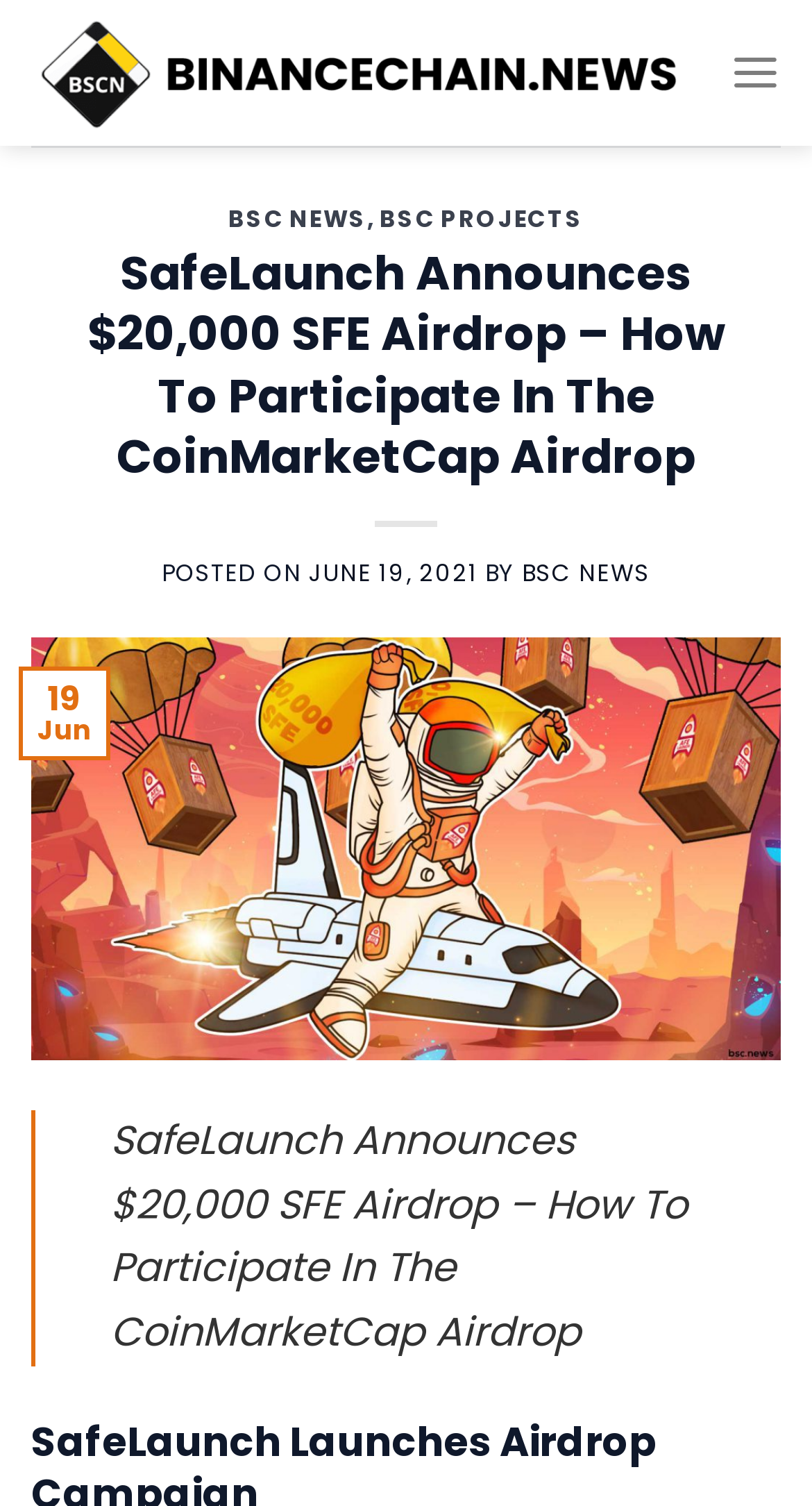What is the name of the news website?
Using the image as a reference, deliver a detailed and thorough answer to the question.

The question asks for the name of the news website. By looking at the webpage, we can see that the link 'Binance Chain News' at the top of the page indicates that it is the name of the news website.